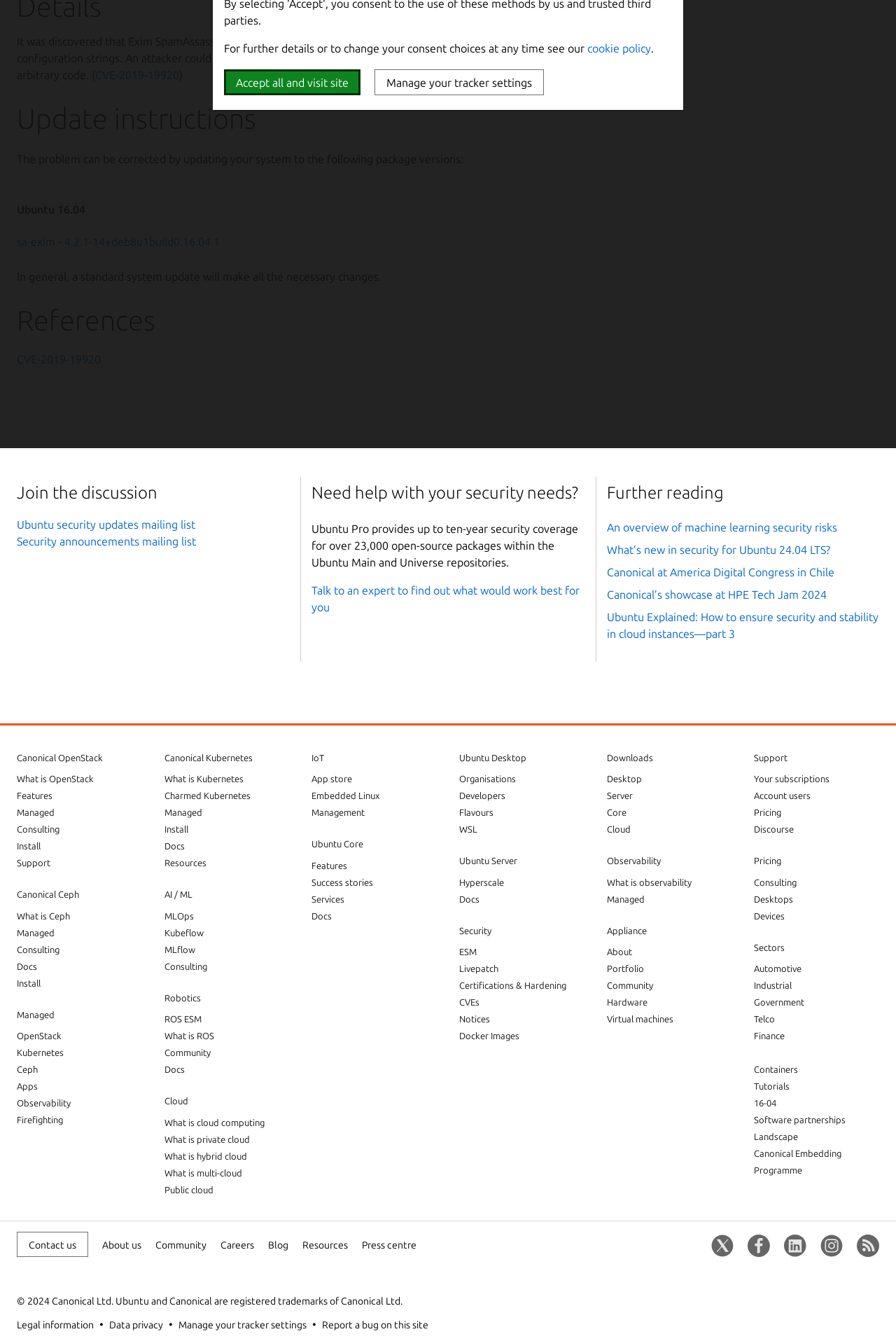Highlight the bounding box of the UI element that corresponds to this description: "Docker Images".

[0.512, 0.766, 0.652, 0.779]